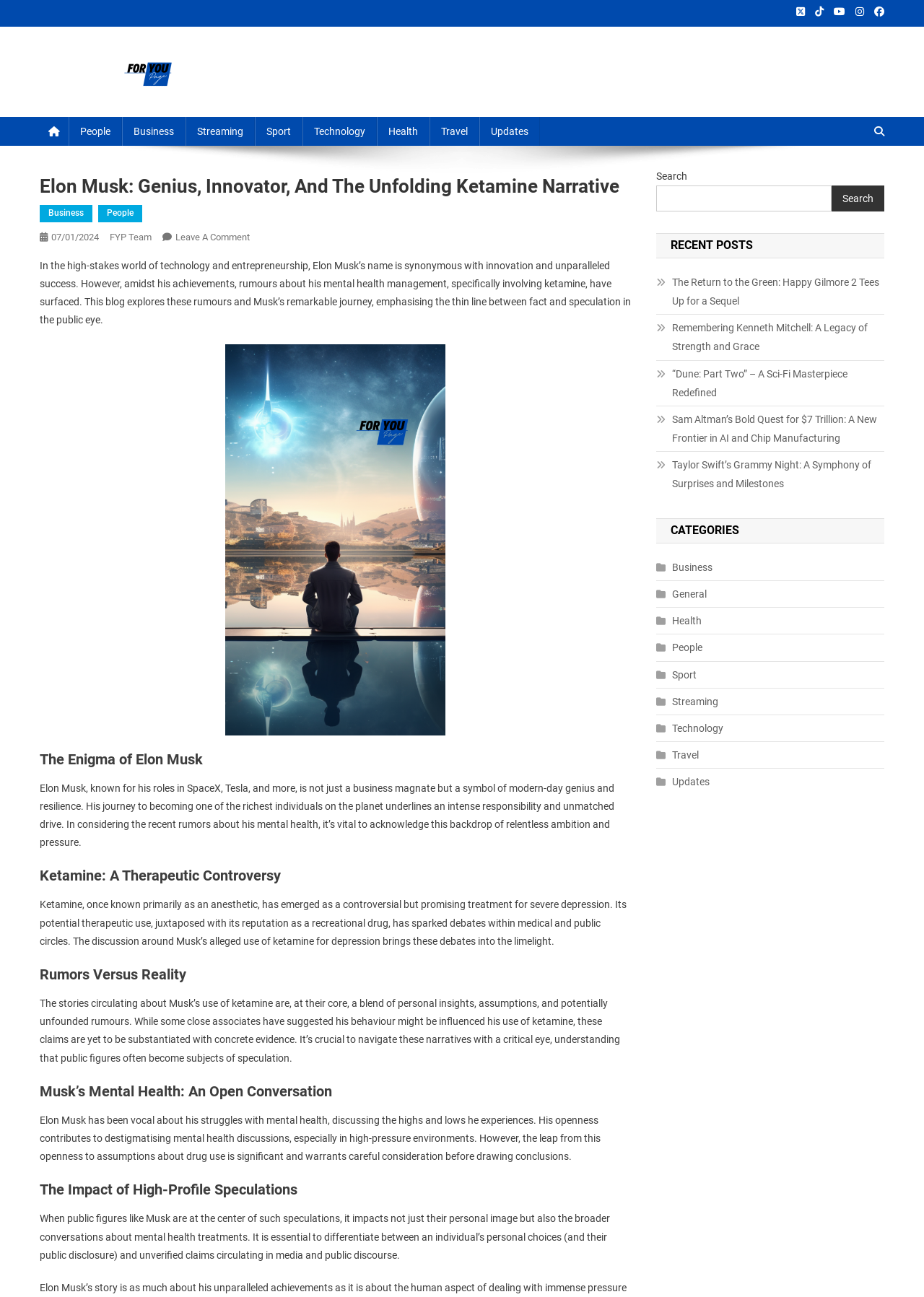Respond concisely with one word or phrase to the following query:
What is the category of the article?

Business